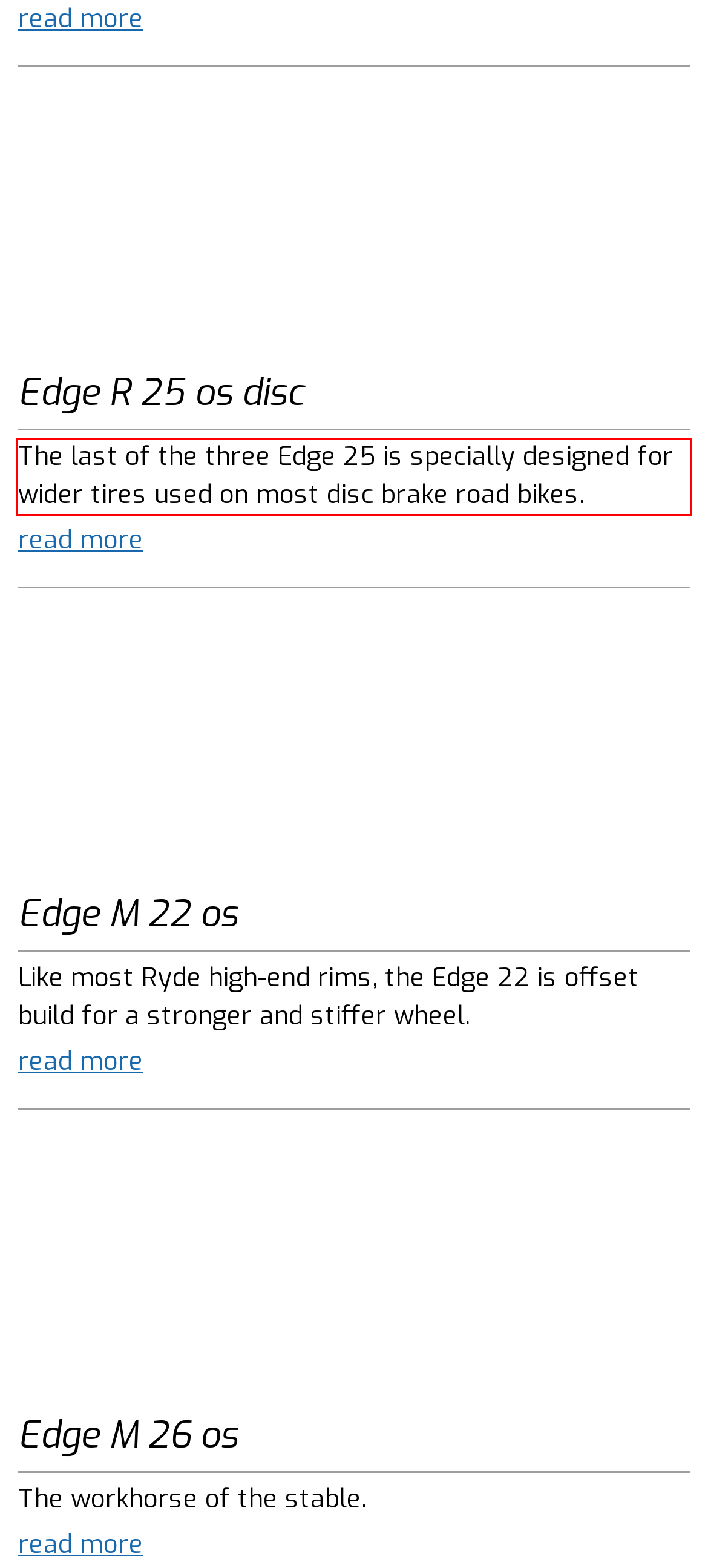Identify the text inside the red bounding box in the provided webpage screenshot and transcribe it.

The last of the three Edge 25 is specially designed for wider tires used on most disc brake road bikes.